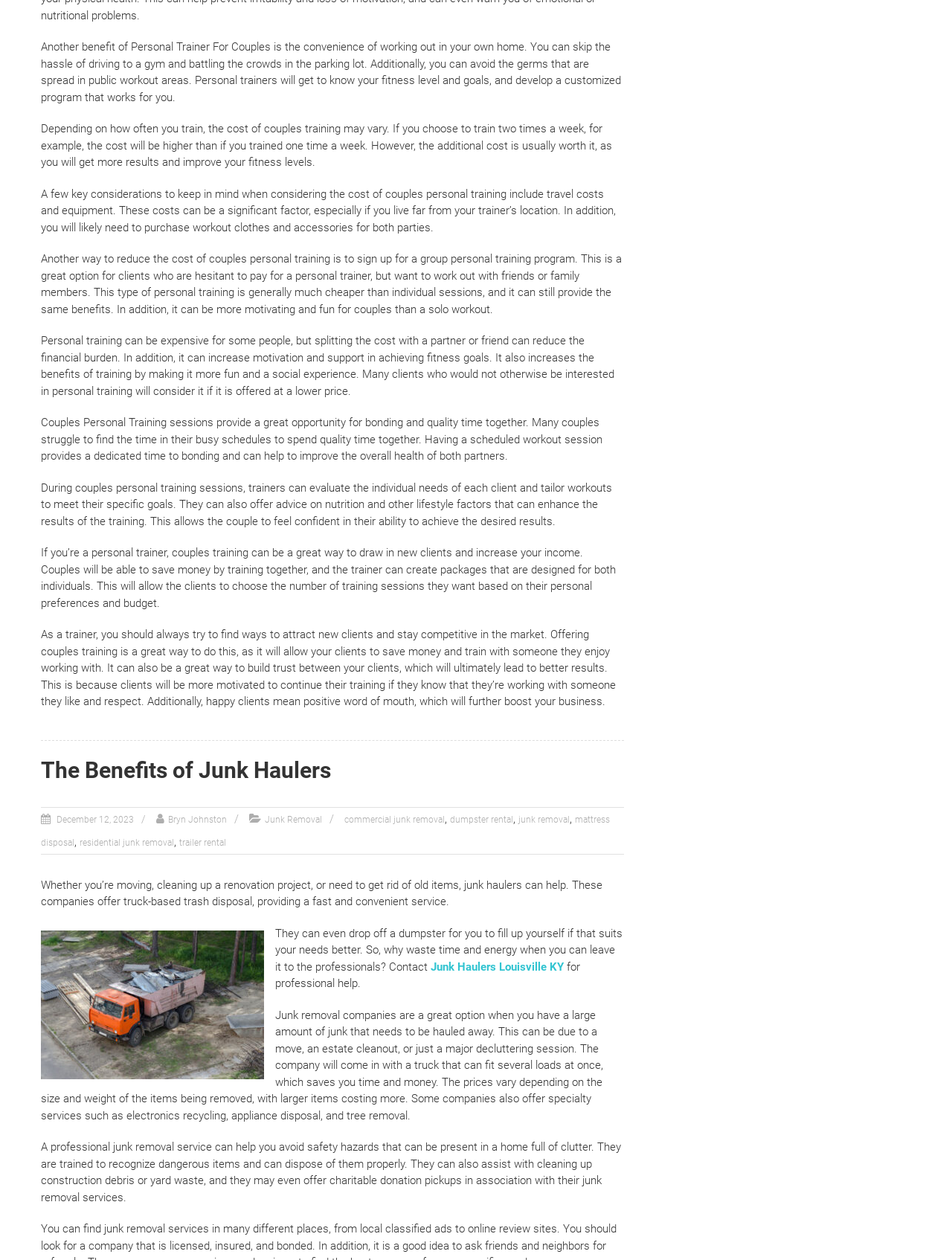Based on the image, provide a detailed response to the question:
What is the advantage of hiring a professional junk removal service?

According to the webpage, a professional junk removal service can help avoid safety hazards that can be present in a home full of clutter, and can dispose of dangerous items properly, making the process more efficient and safe.